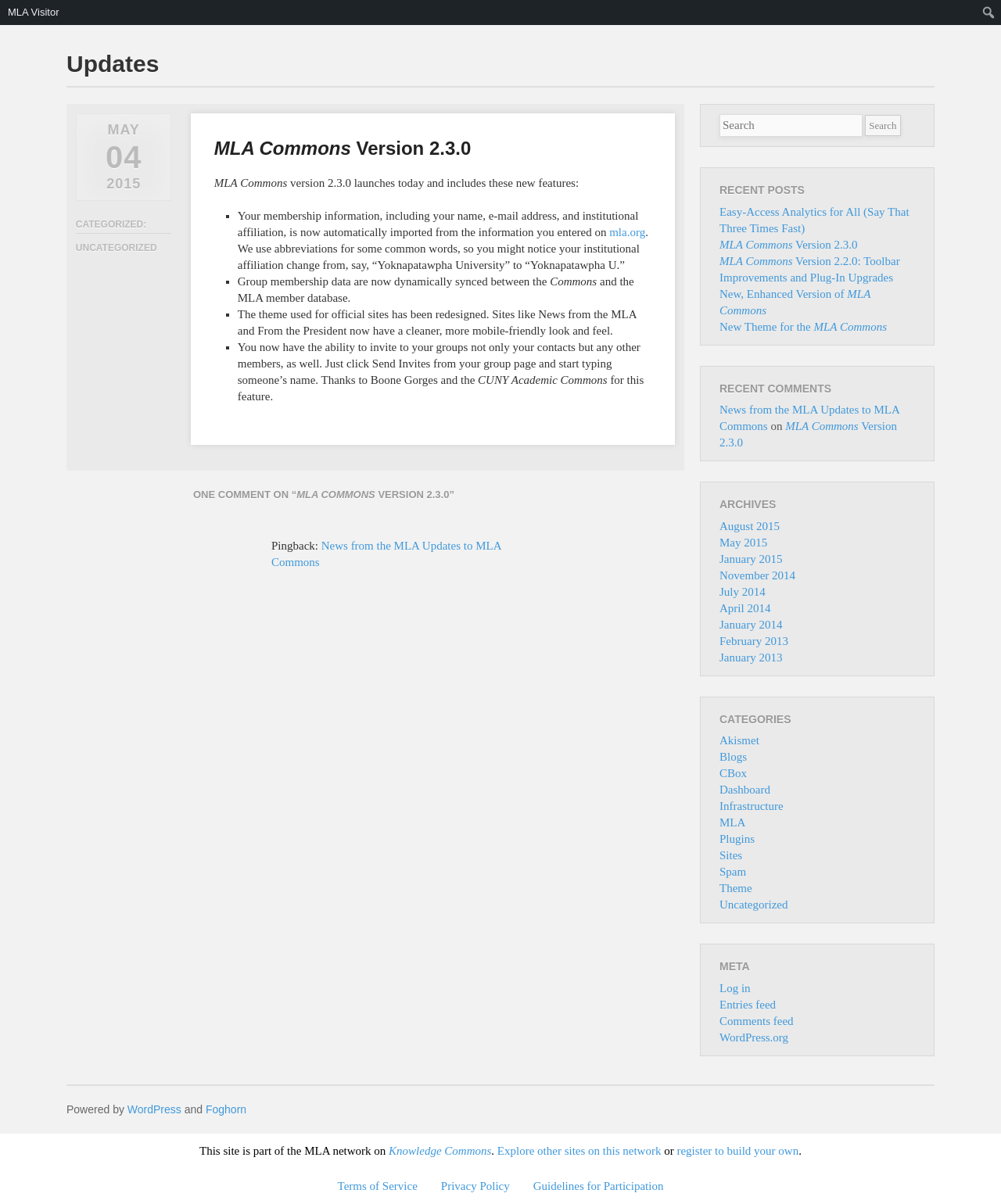What is the purpose of the search box?
Please use the visual content to give a single word or phrase answer.

To search the website